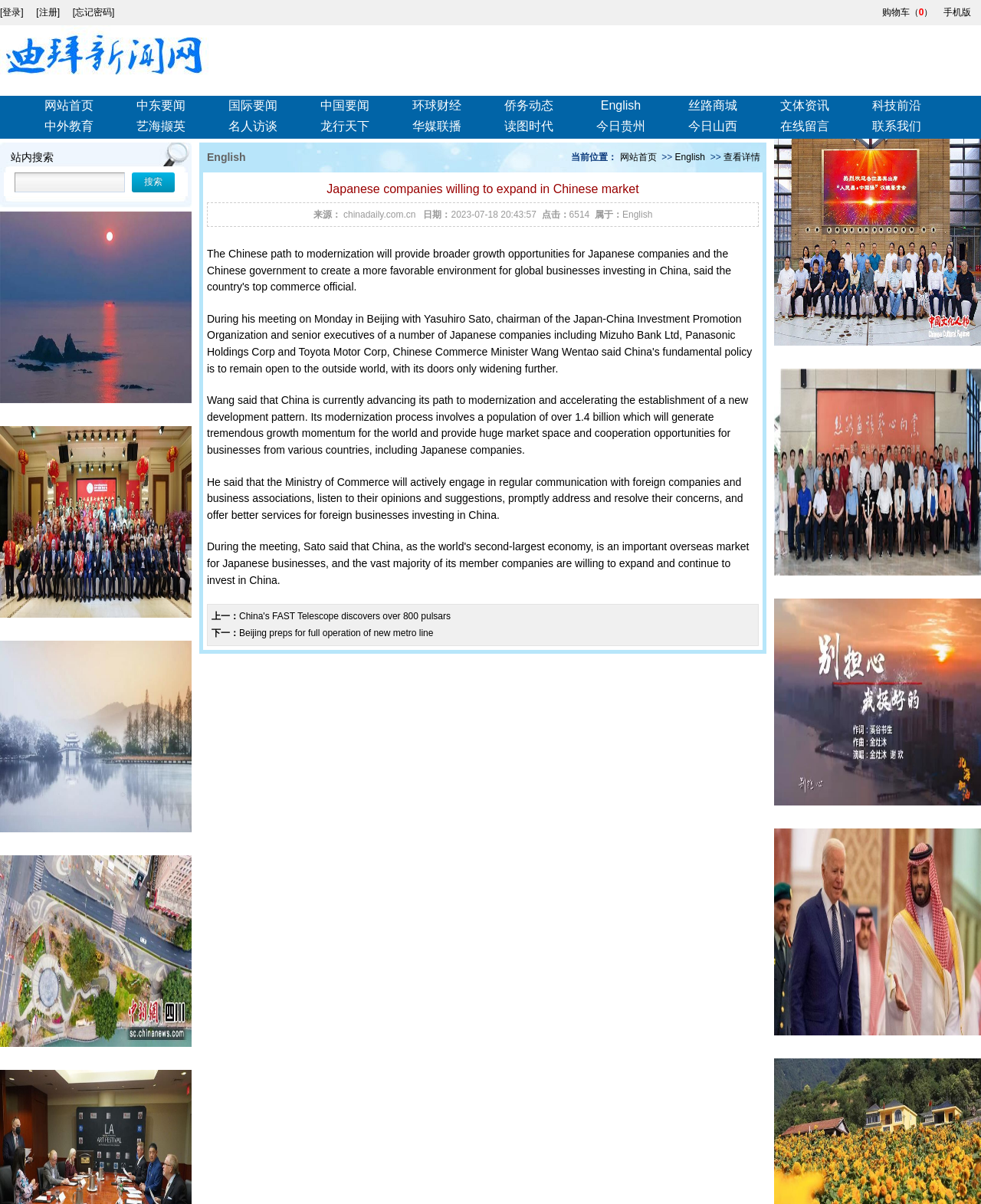Please locate the bounding box coordinates of the element that should be clicked to achieve the given instruction: "read the news about Japanese companies willing to expand in Chinese market".

[0.211, 0.15, 0.773, 0.165]